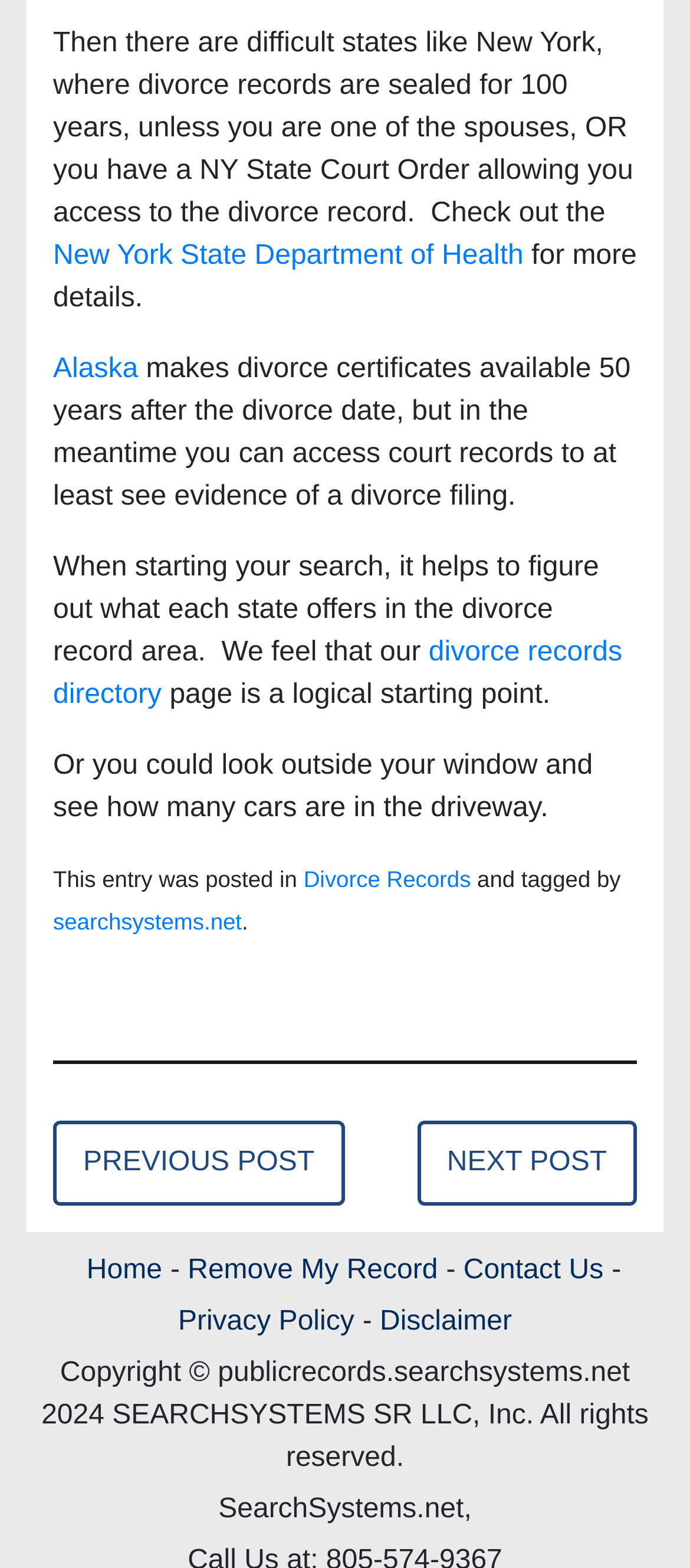Give a one-word or short phrase answer to the question: 
What state has sealed divorce records for 100 years?

New York